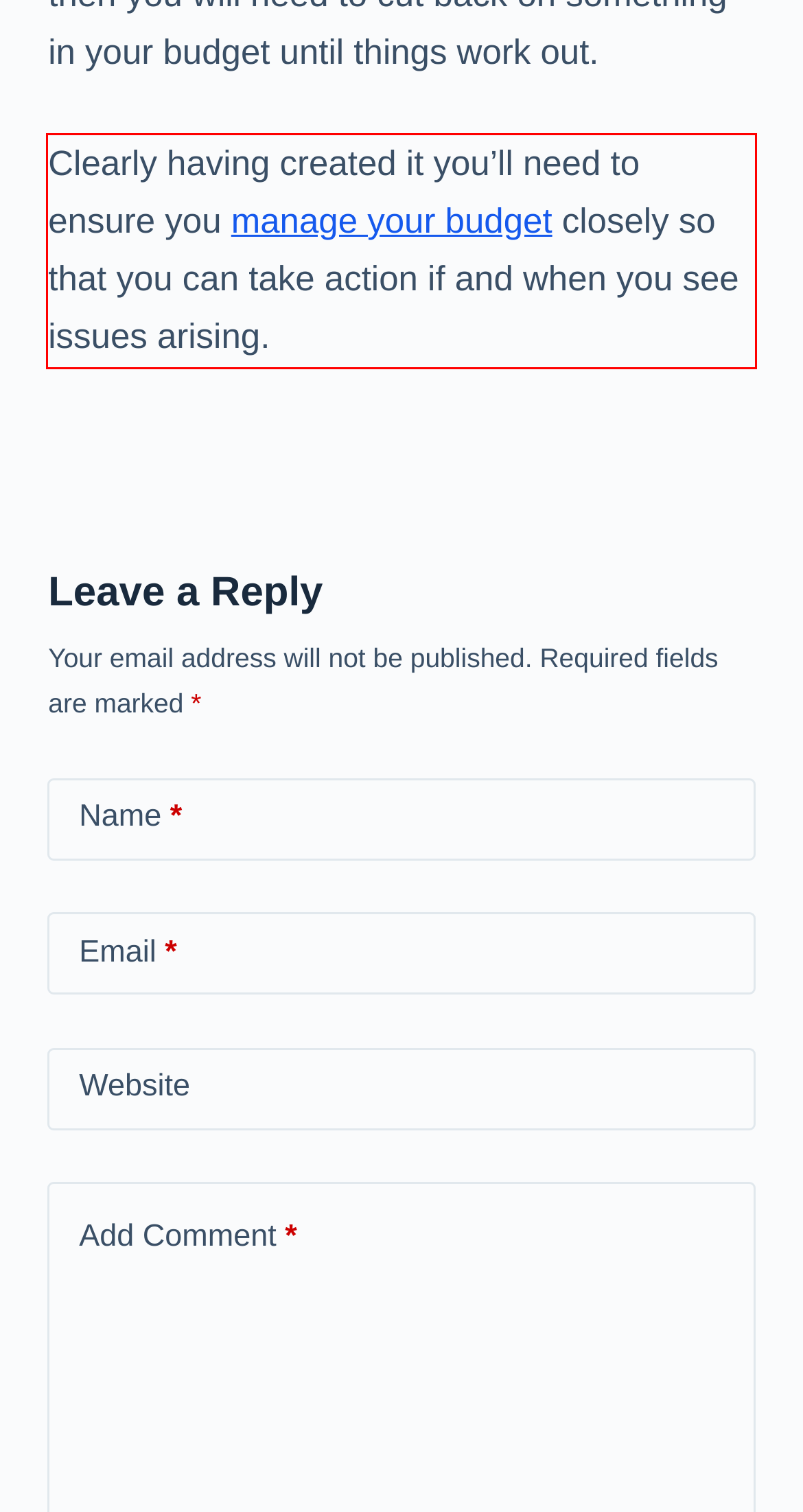You are provided with a screenshot of a webpage containing a red bounding box. Please extract the text enclosed by this red bounding box.

Clearly having created it you’ll need to ensure you manage your budget closely so that you can take action if and when you see issues arising.